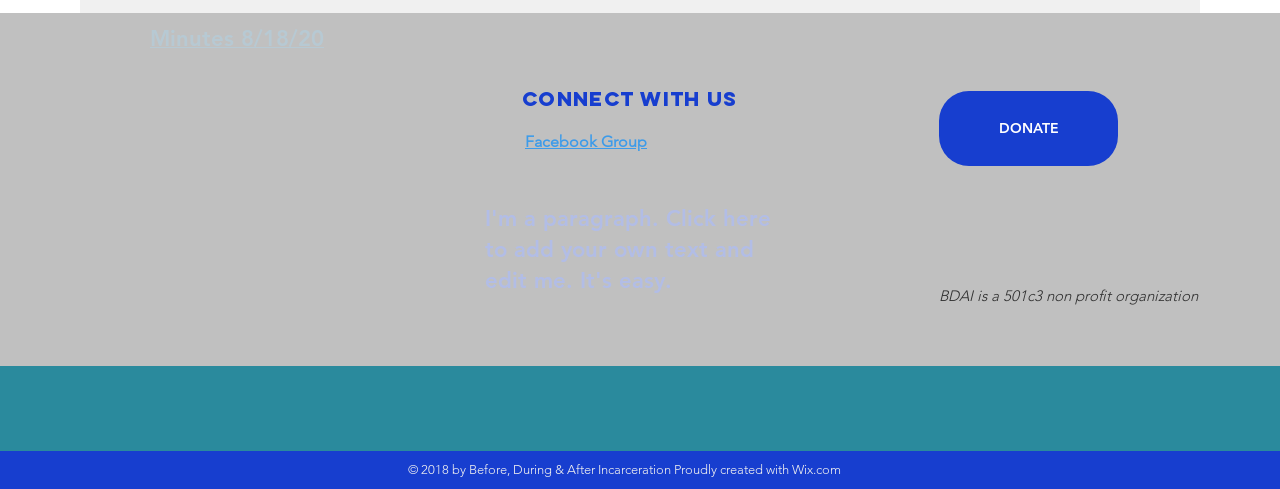Identify the bounding box coordinates for the UI element that matches this description: "DONATE".

[0.734, 0.187, 0.873, 0.34]